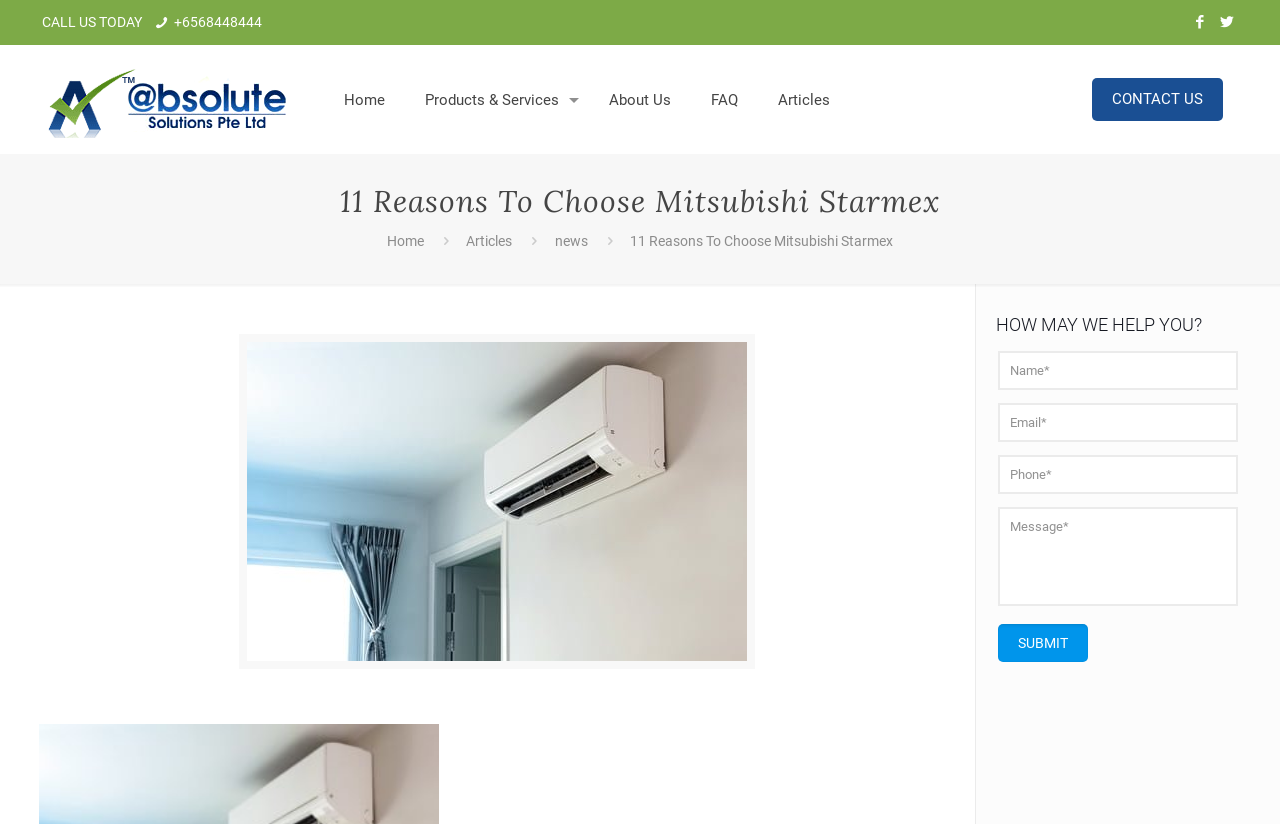Identify the bounding box coordinates necessary to click and complete the given instruction: "Click the CALL US TODAY button".

[0.033, 0.017, 0.111, 0.036]